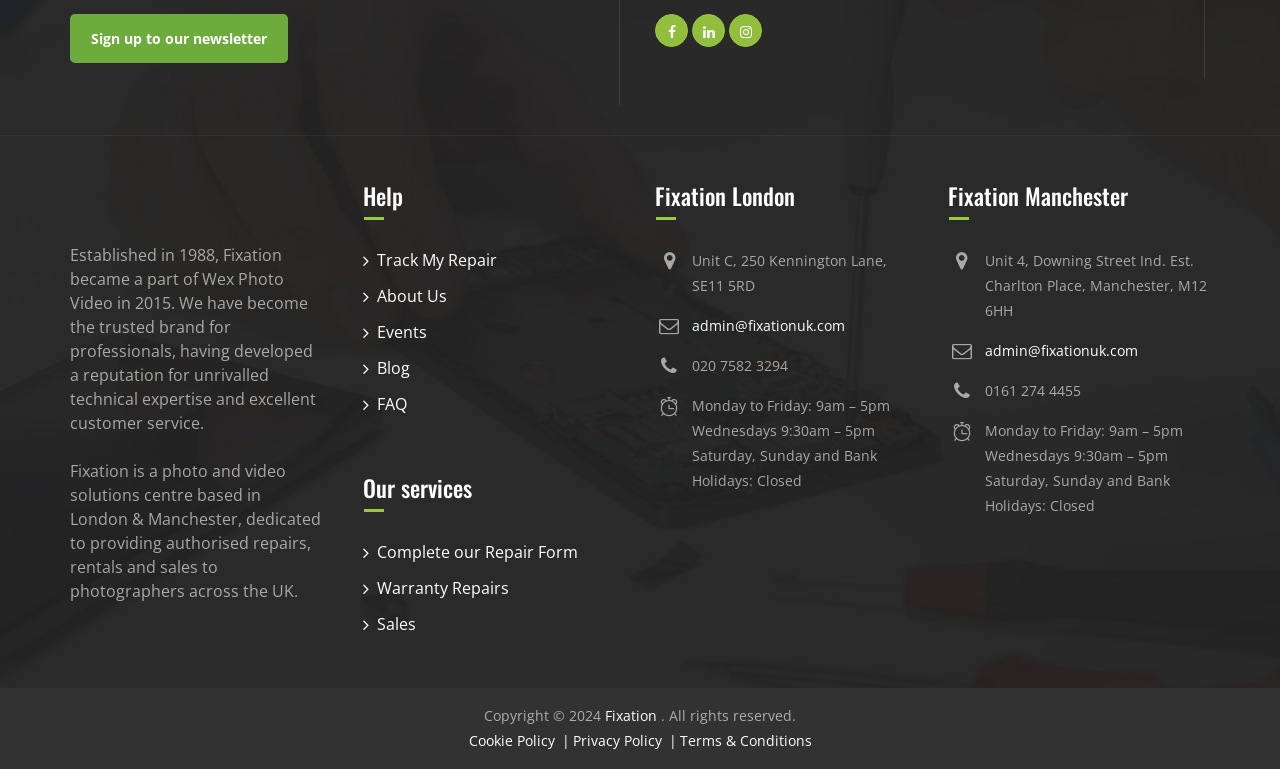Use a single word or phrase to answer the question: 
What is the name of the company?

Fixation